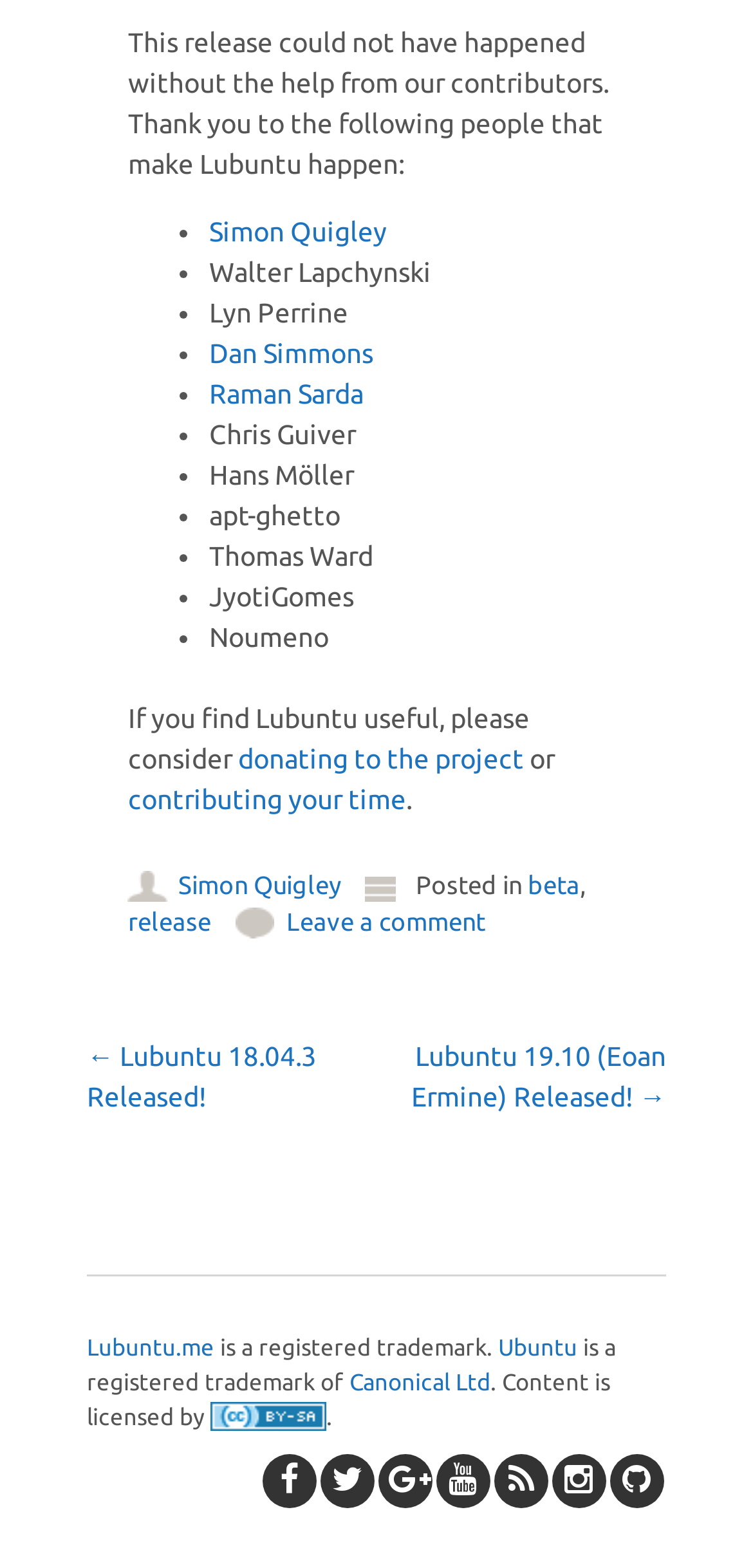Please pinpoint the bounding box coordinates for the region I should click to adhere to this instruction: "Read the post about Lubuntu 18.04.3 Released!".

[0.115, 0.664, 0.421, 0.709]